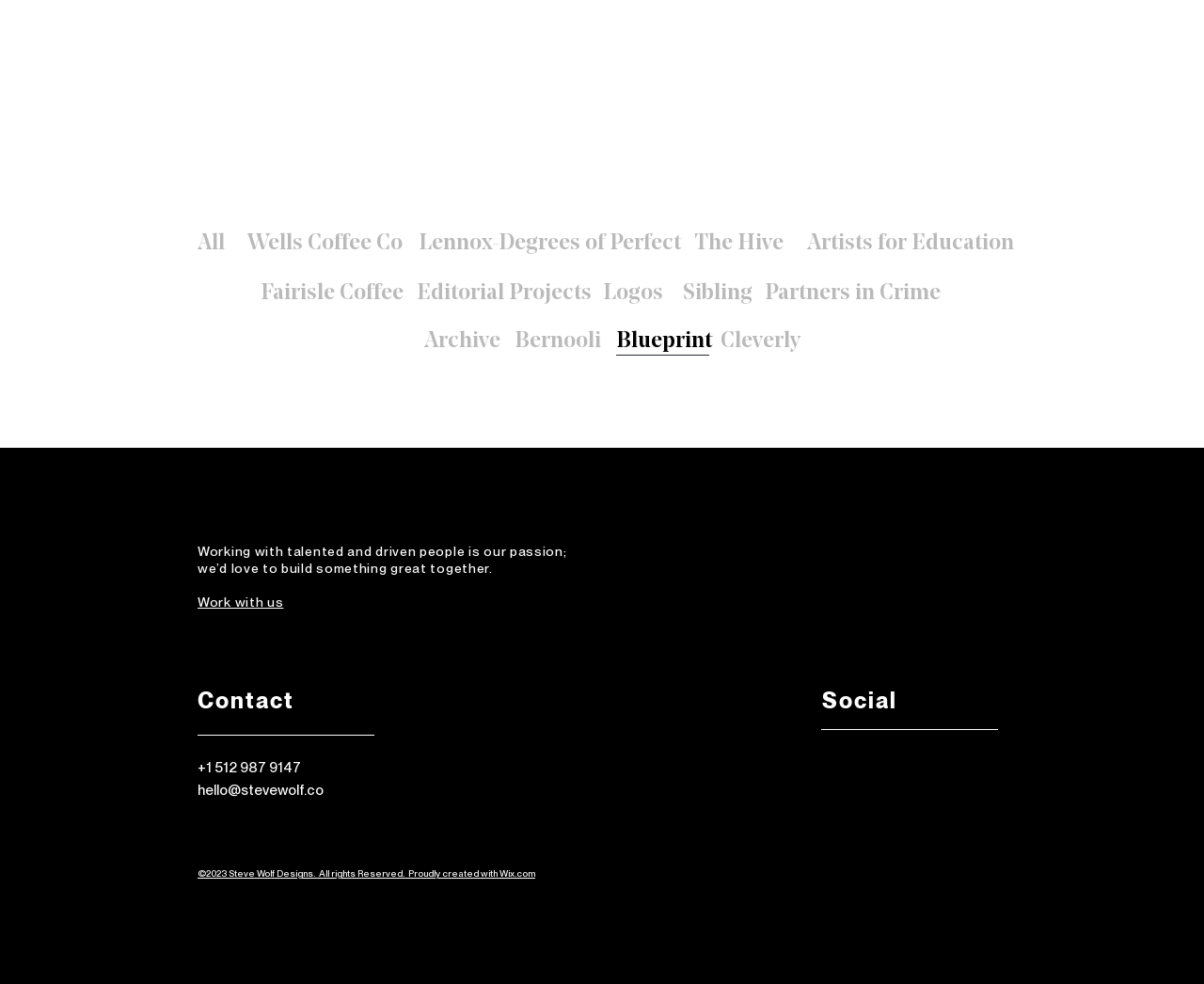Using floating point numbers between 0 and 1, provide the bounding box coordinates in the format (top-left x, top-left y, bottom-right x, bottom-right y). Locate the UI element described here: Sibling

[0.554, 0.28, 0.638, 0.318]